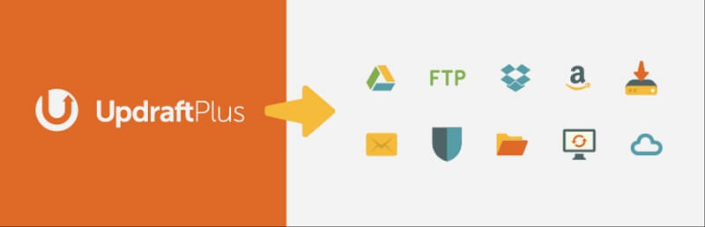Depict the image with a detailed narrative.

The image showcases the logo of "UpdraftPlus," a popular backup plugin for WordPress. It features a stylized "U" symbol on an orange background, with the name "UpdraftPlus" prominently displayed. An arrow points to various icons representing different backup storage options, including Google Drive, FTP, Dropbox, Amazon, email, and a database, illustrating the plugin's flexibility in cloud storage solutions. UpdraftPlus is known for its ease of use, allowing users to seamlessly backup and restore their website files and databases with just a single click, making it a top choice for WordPress users seeking reliable backup solutions.